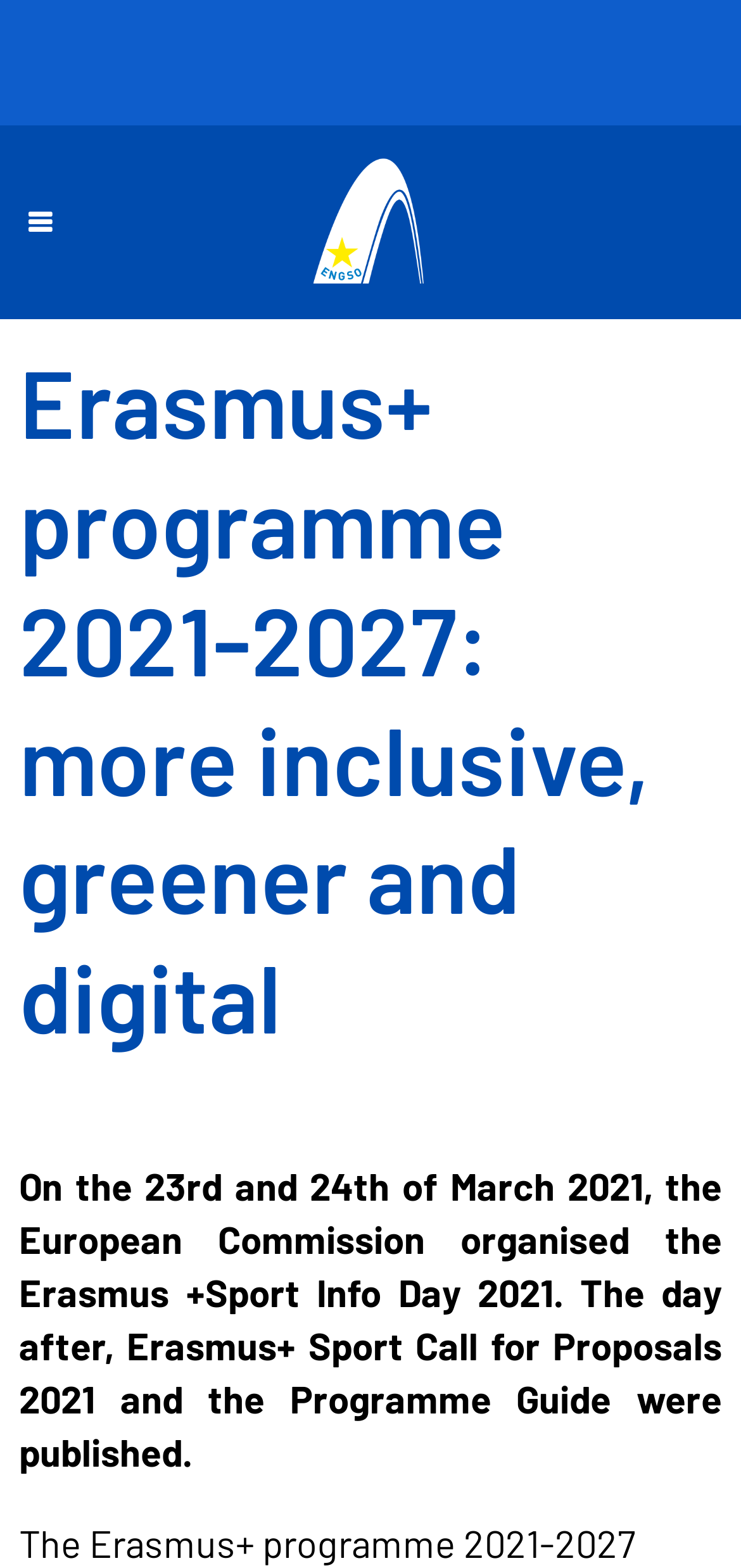Determine the main heading of the webpage and generate its text.

Erasmus+ programme 2021-2027: more inclusive, greener and digital